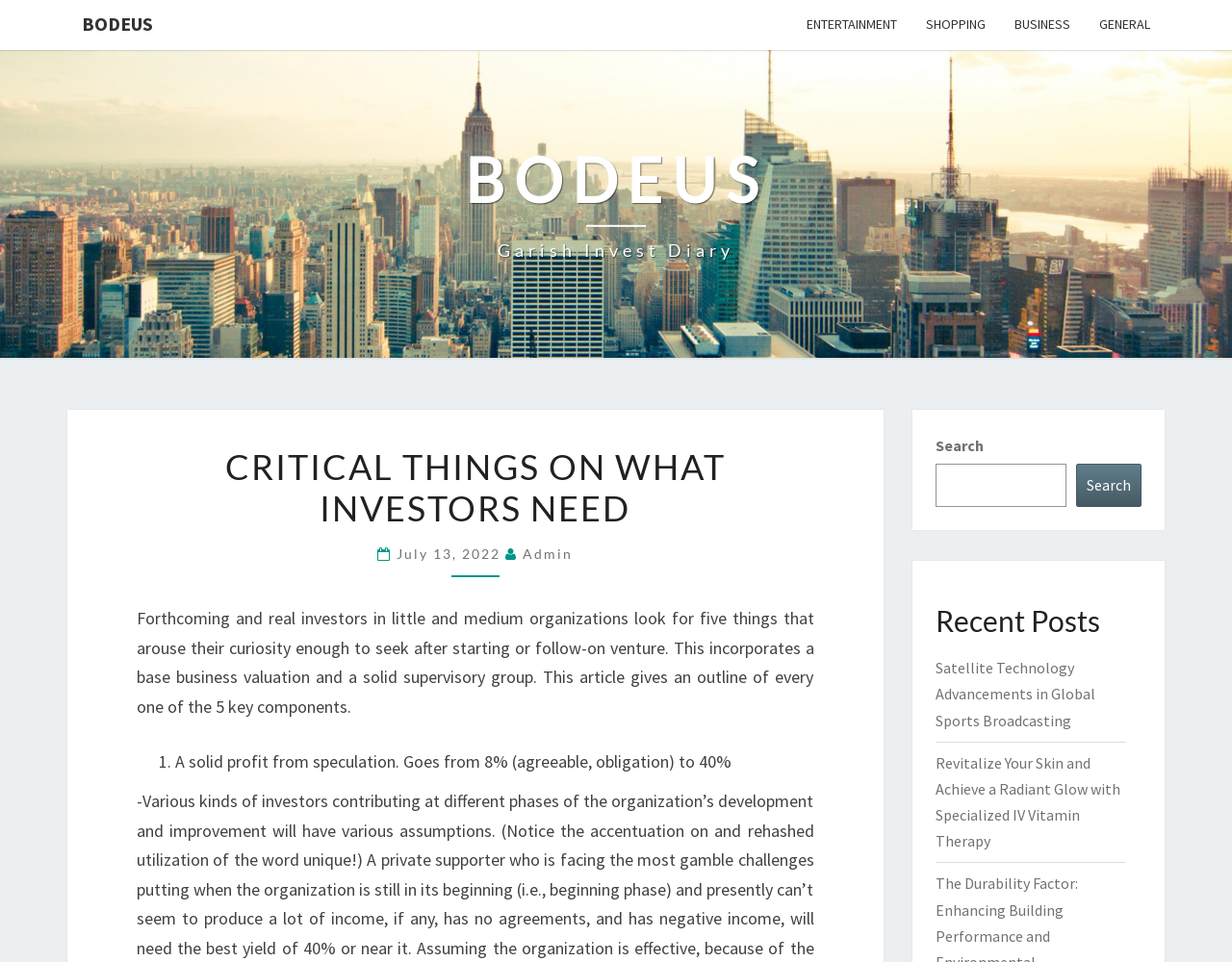Determine the bounding box coordinates for the UI element described. Format the coordinates as (top-left x, top-left y, bottom-right x, bottom-right y) and ensure all values are between 0 and 1. Element description: Bodeus Garish Invest Diary

[0.377, 0.149, 0.623, 0.275]